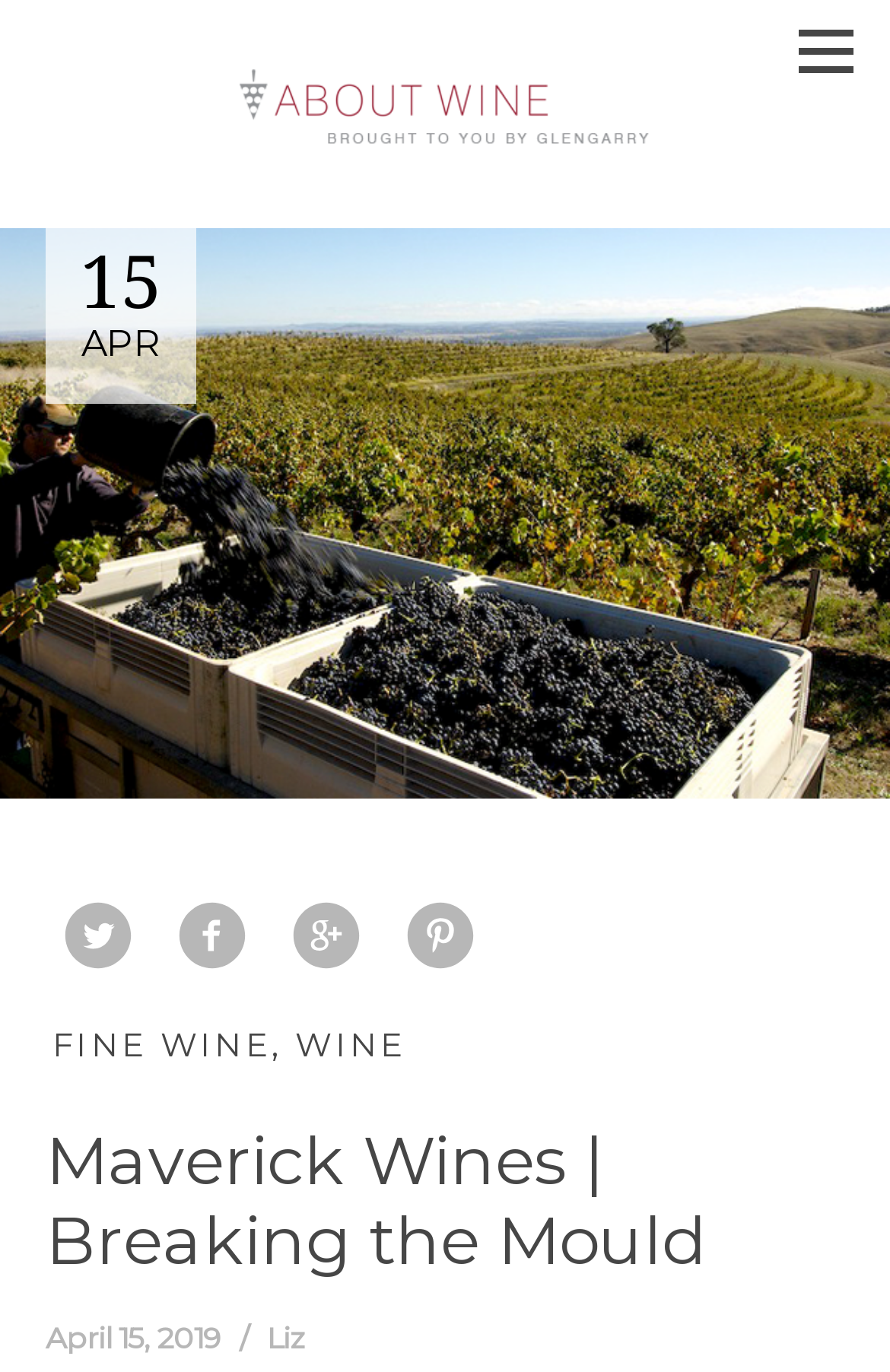Please extract the webpage's main title and generate its text content.

Maverick Wines | Breaking the Mould